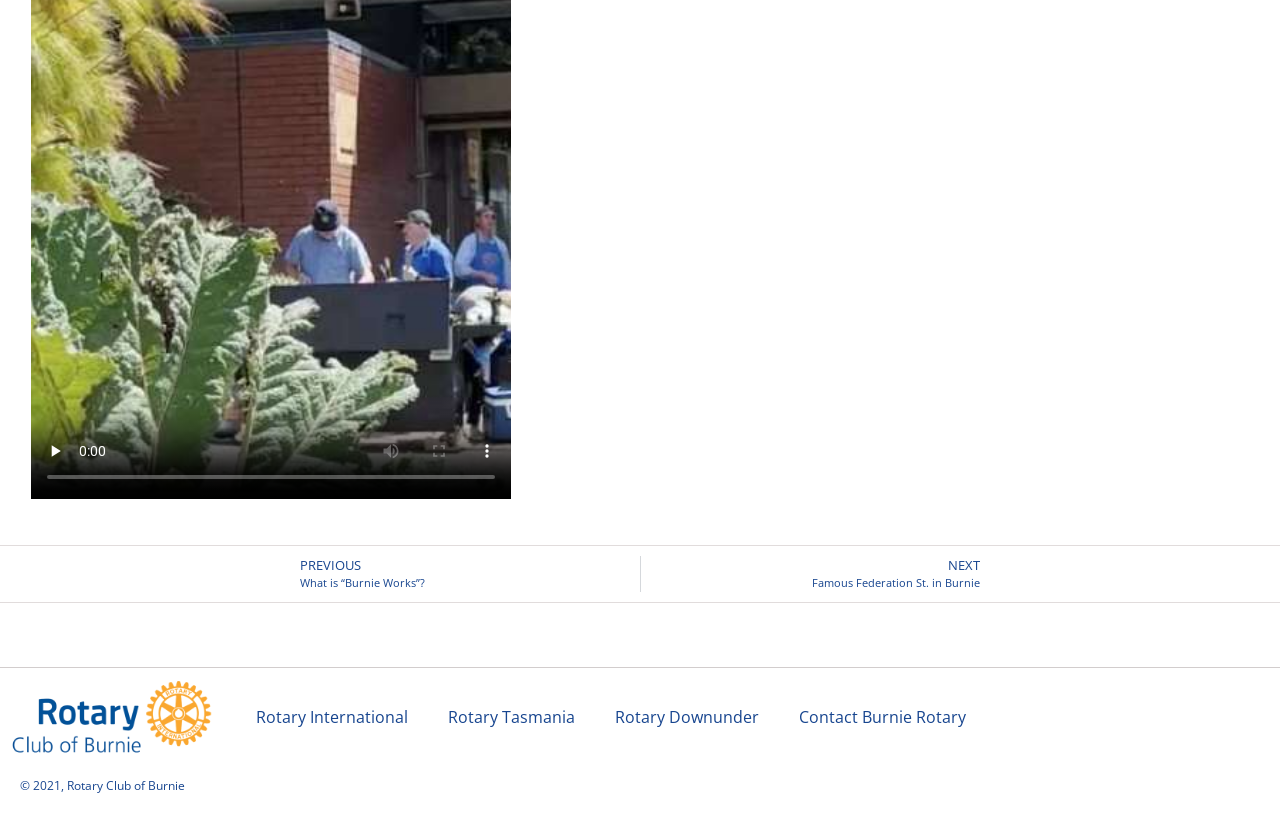Using the provided element description: "Contact Burnie Rotary", determine the bounding box coordinates of the corresponding UI element in the screenshot.

[0.609, 0.846, 0.771, 0.902]